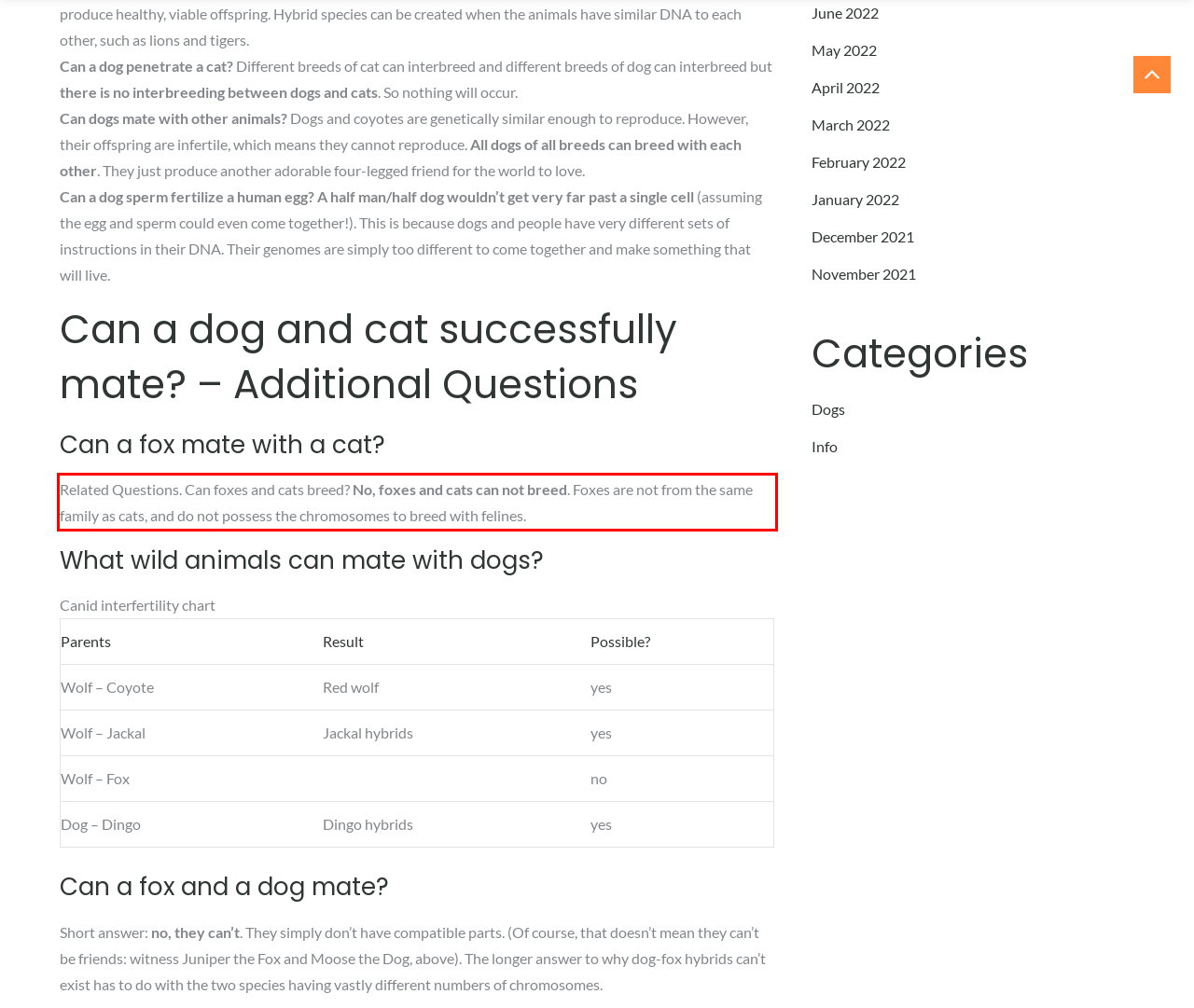Given the screenshot of the webpage, identify the red bounding box, and recognize the text content inside that red bounding box.

Related Questions. Can foxes and cats breed? No, foxes and cats can not breed. Foxes are not from the same family as cats, and do not possess the chromosomes to breed with felines.